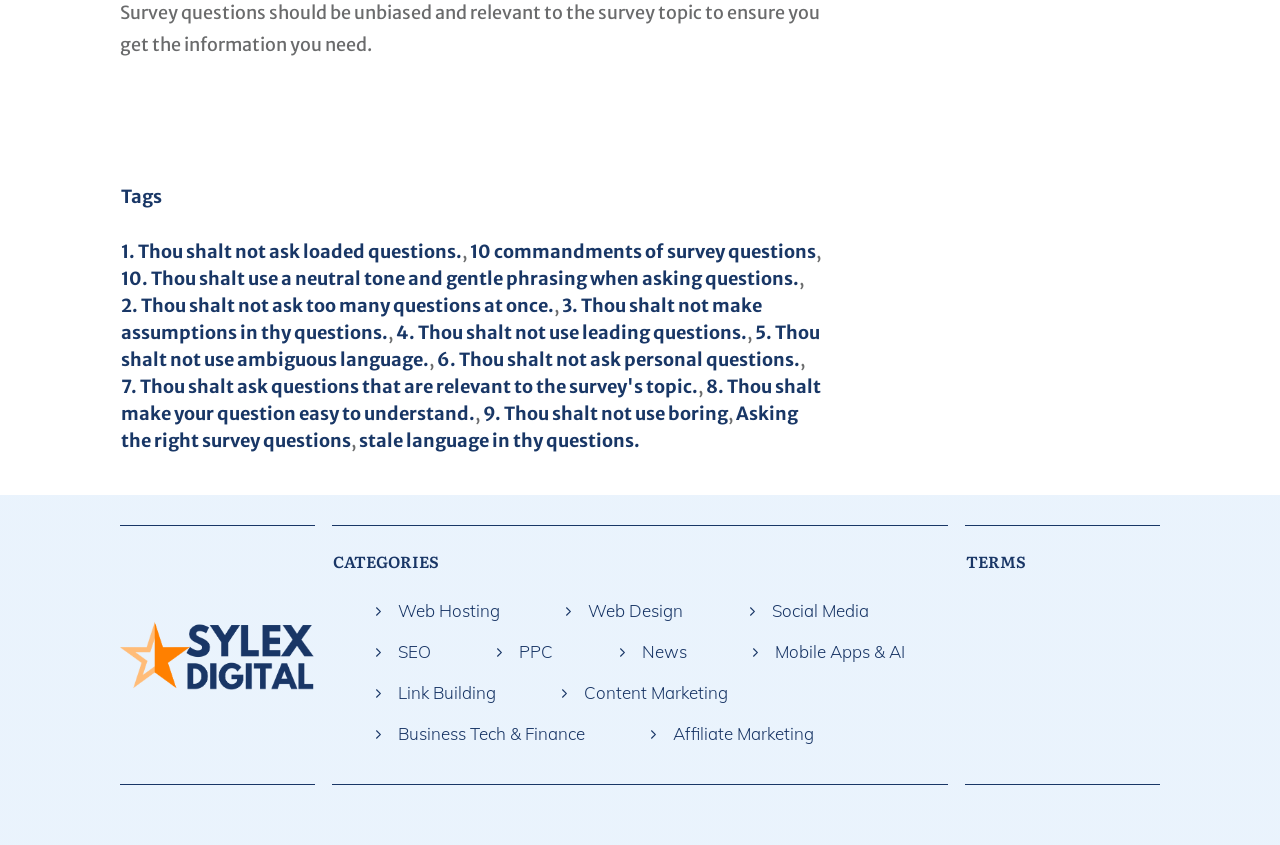Find and indicate the bounding box coordinates of the region you should select to follow the given instruction: "Click on 'Link Building'".

[0.311, 0.806, 0.387, 0.834]